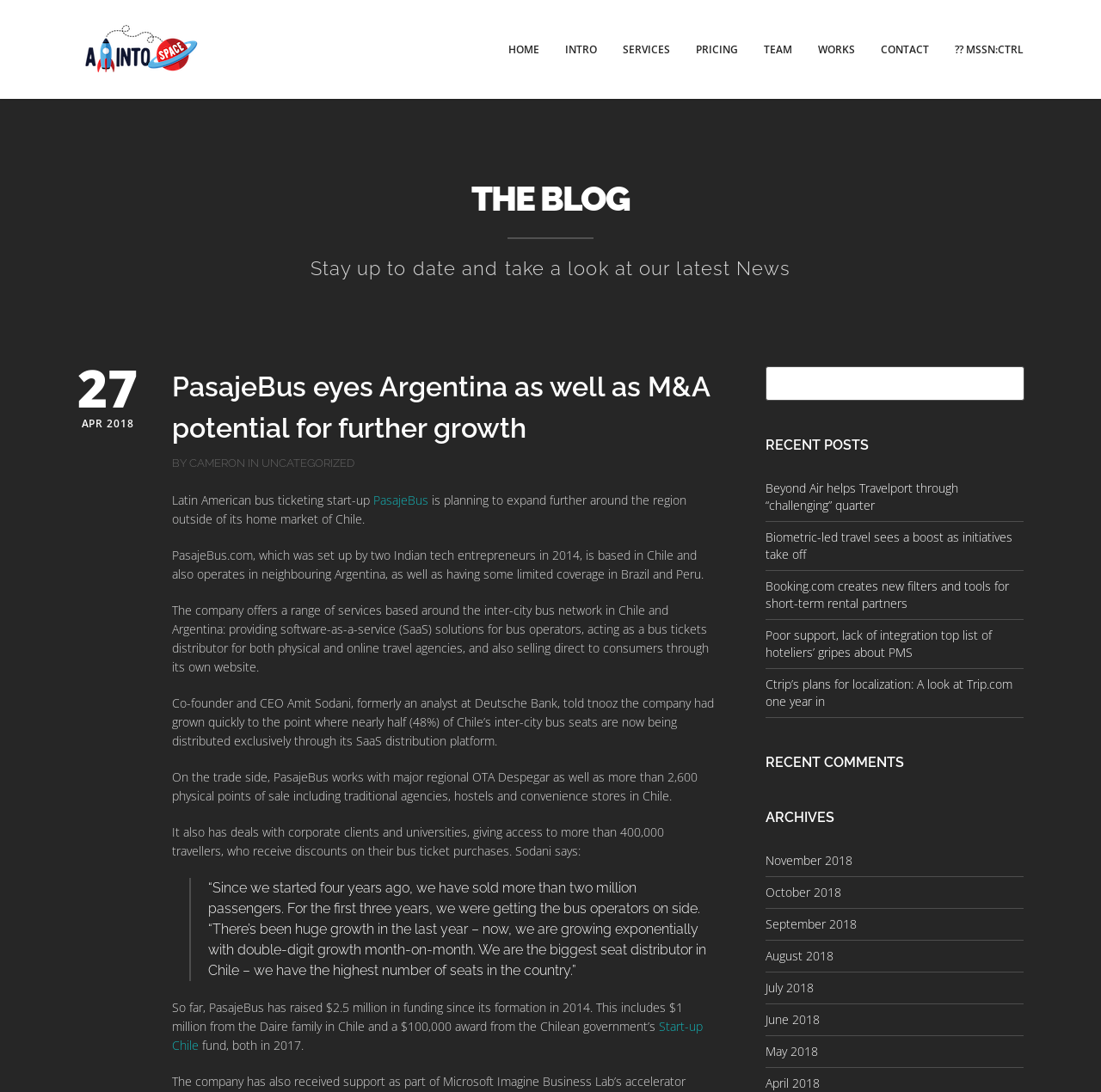Based on the element description June 2018, identify the bounding box of the UI element in the given webpage screenshot. The coordinates should be in the format (top-left x, top-left y, bottom-right x, bottom-right y) and must be between 0 and 1.

[0.695, 0.926, 0.745, 0.941]